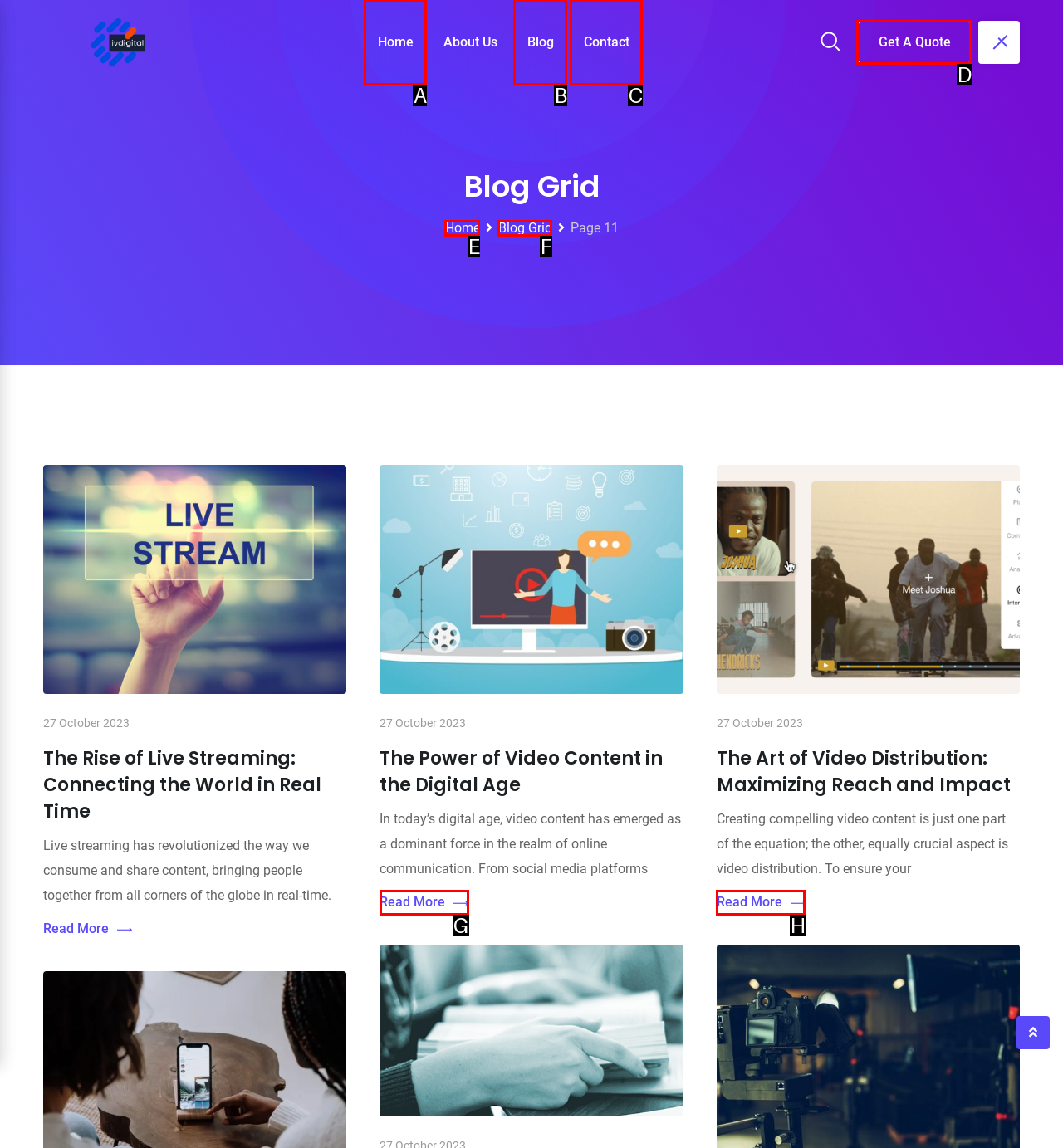Select the HTML element that should be clicked to accomplish the task: Click on the 'ADD A MENU' link Reply with the corresponding letter of the option.

None